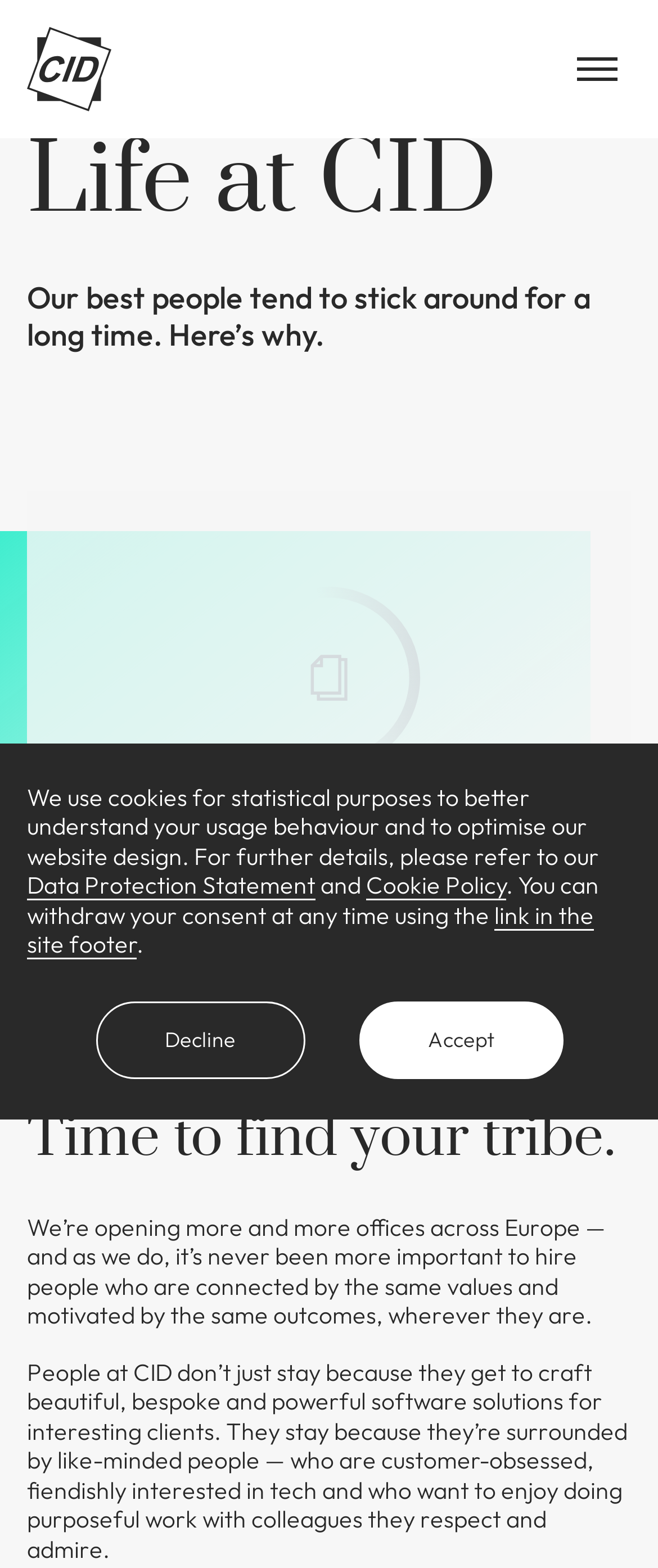Answer the following in one word or a short phrase: 
What is the purpose of the 'Toggle main navigation menu' button?

To show/hide navigation menu